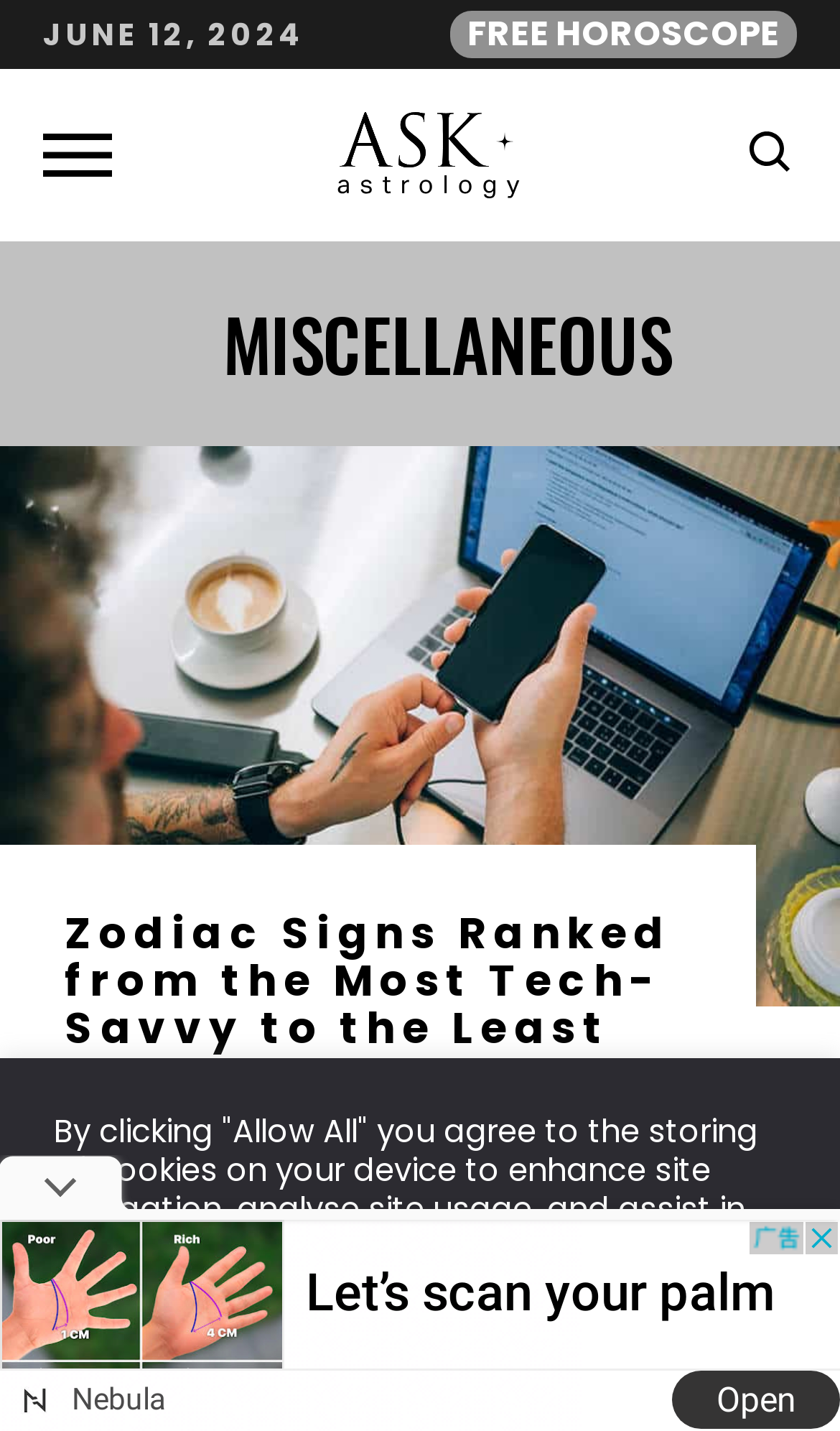Please provide the bounding box coordinates for the element that needs to be clicked to perform the following instruction: "Click the button with the image". The coordinates should be given as four float numbers between 0 and 1, i.e., [left, top, right, bottom].

[0.887, 0.088, 0.949, 0.129]